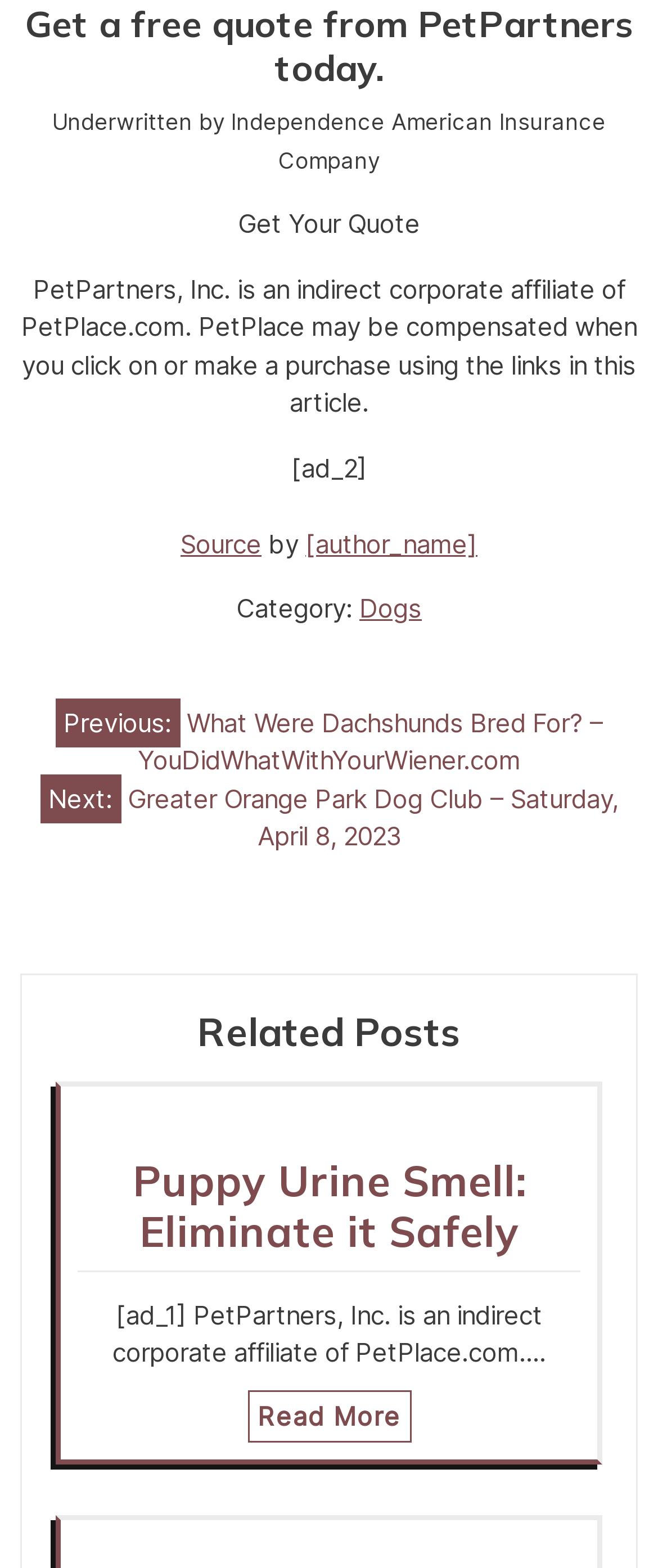Determine the bounding box of the UI component based on this description: "Source". The bounding box coordinates should be four float values between 0 and 1, i.e., [left, top, right, bottom].

[0.274, 0.336, 0.397, 0.357]